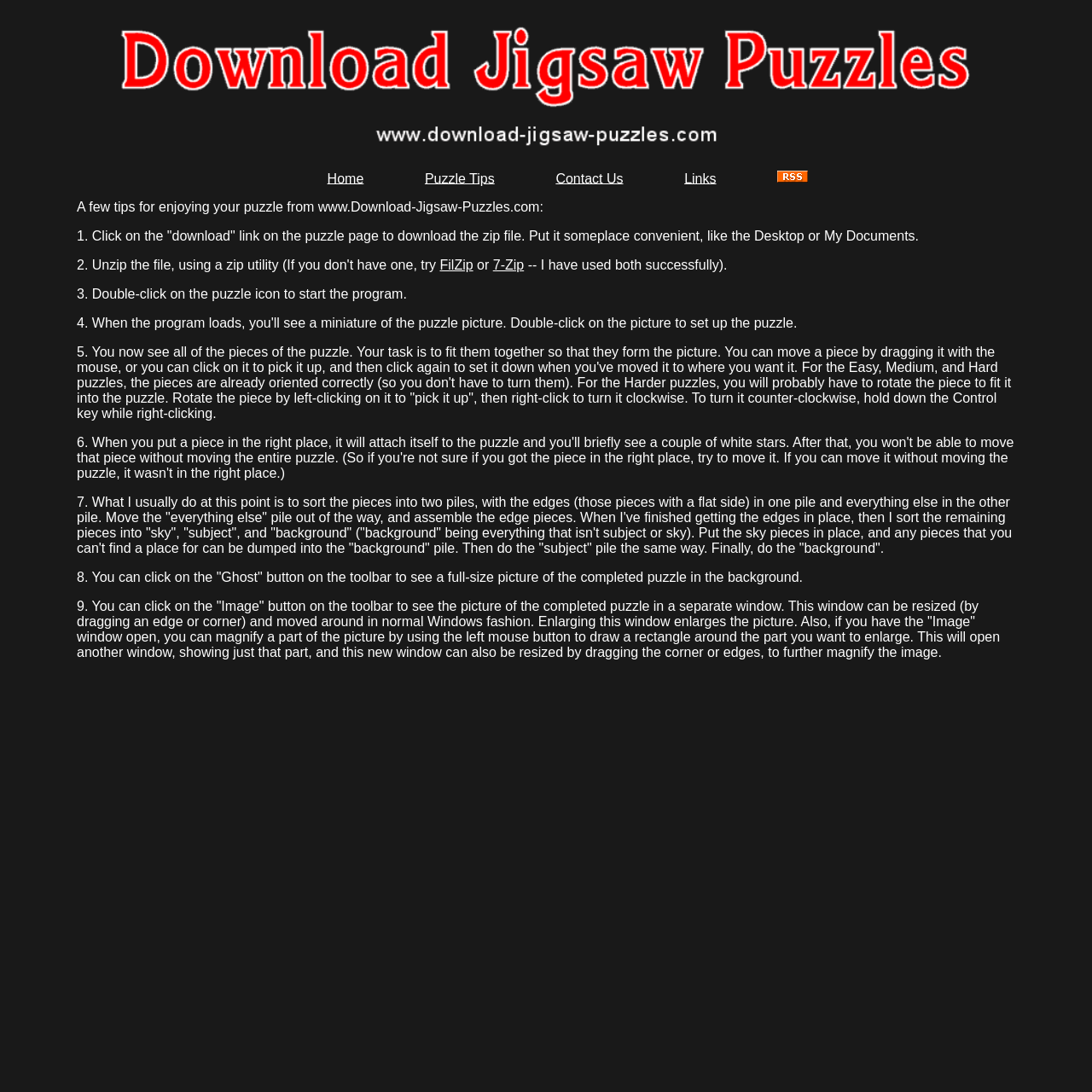What can you do with the 'Image' button?
Using the details shown in the screenshot, provide a comprehensive answer to the question.

According to the webpage, clicking on the 'Image' button on the toolbar allows you to see the picture of the completed puzzle in a separate window, which can be resized and moved around in normal Windows fashion. You can also enlarge this window to magnify the image.